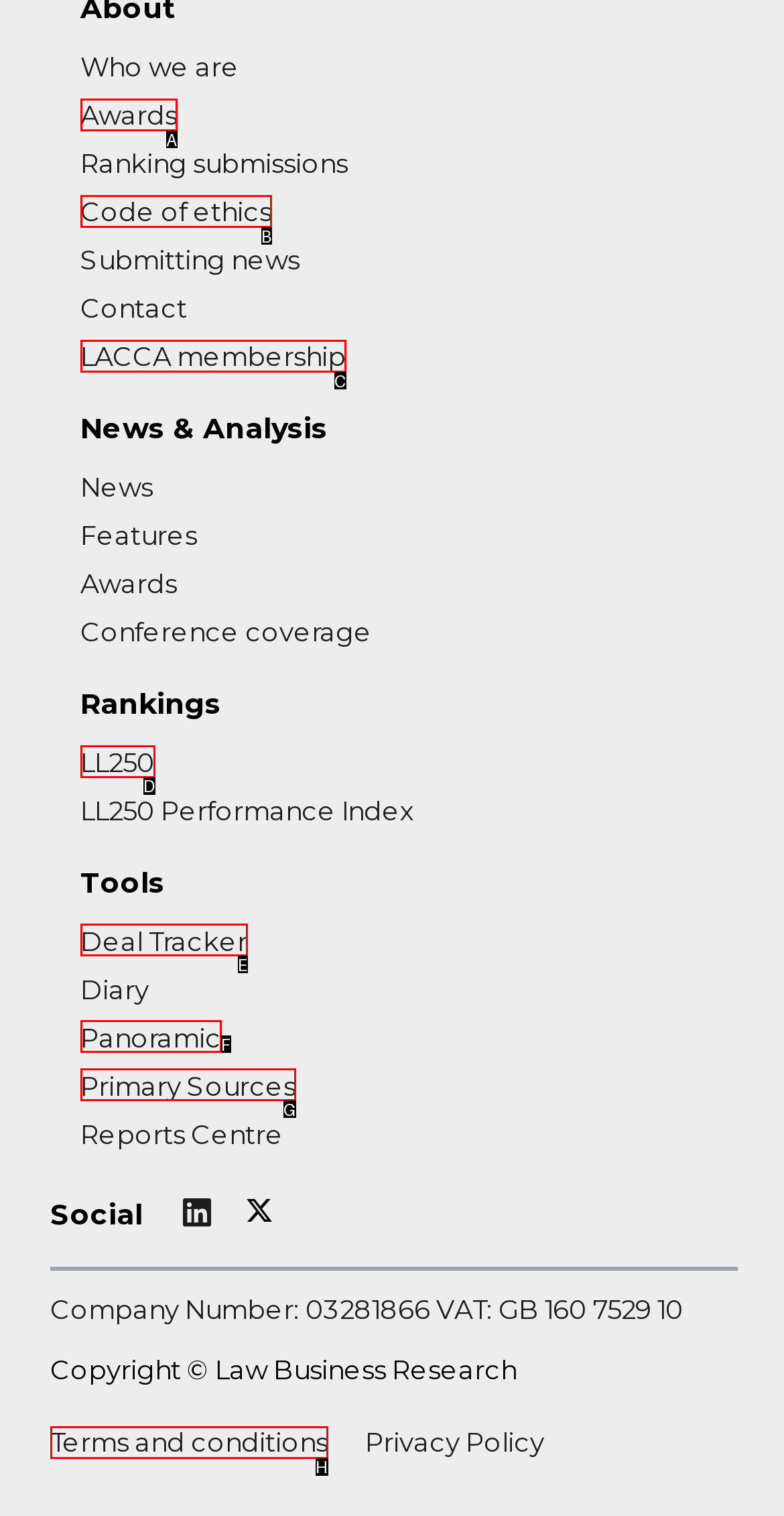Select the HTML element that corresponds to the description: Terms and conditions. Answer with the letter of the matching option directly from the choices given.

H